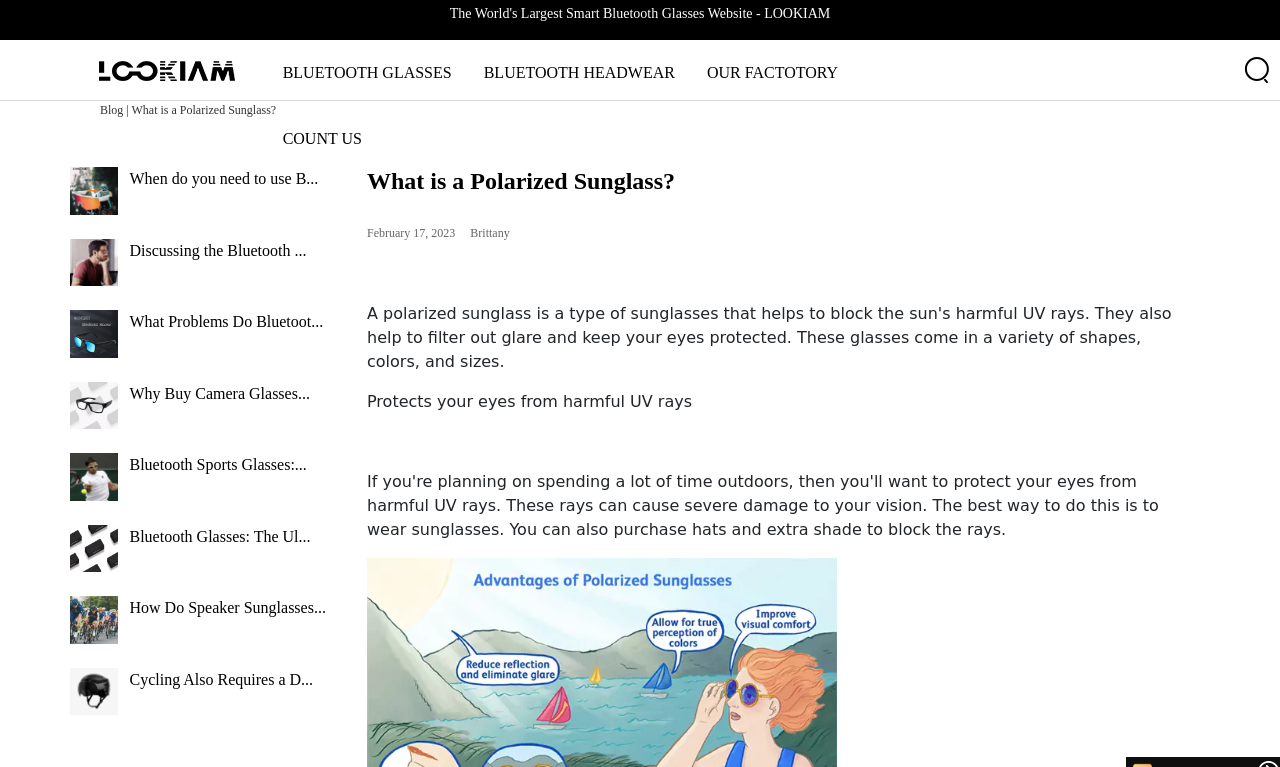Please determine the bounding box coordinates for the element that should be clicked to follow these instructions: "read about Bluetooth glasses".

[0.208, 0.052, 0.365, 0.138]